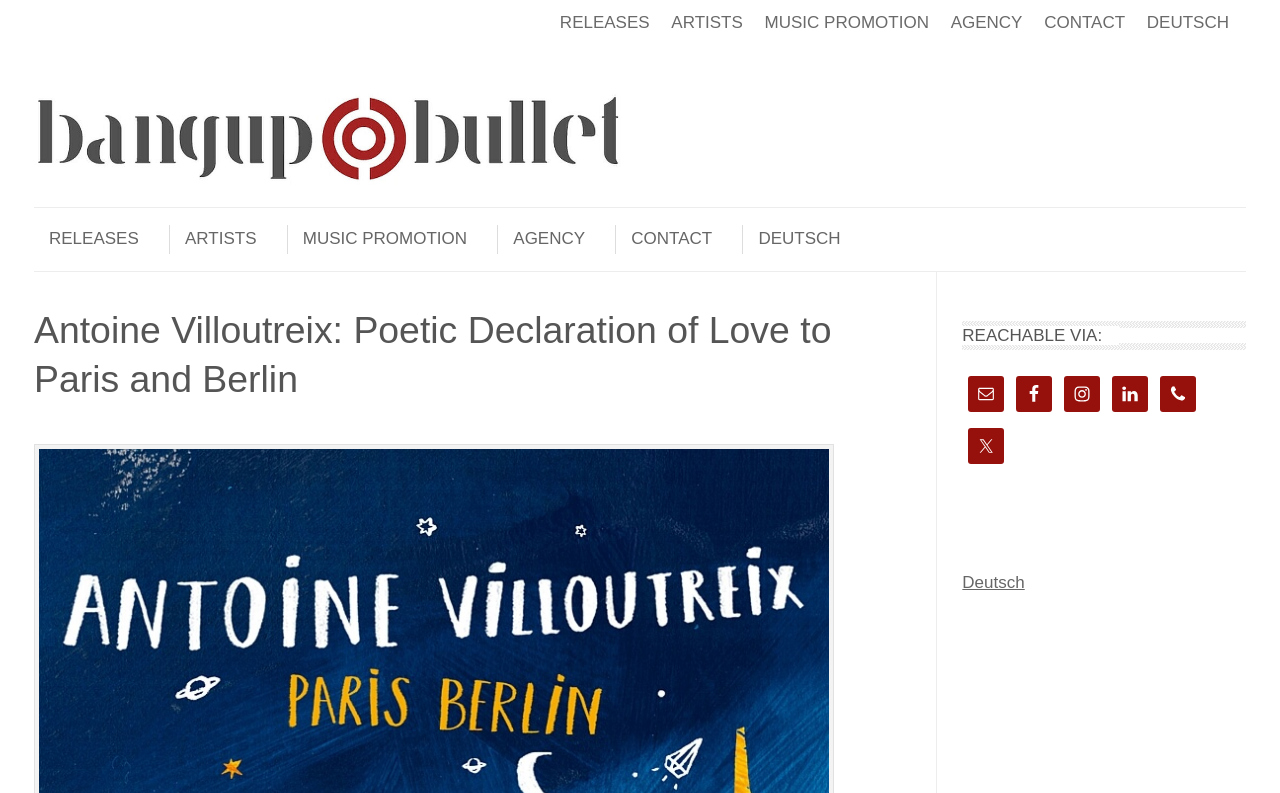What is the last menu item in the header menu?
Please provide a single word or phrase as your answer based on the image.

DEUTSCH